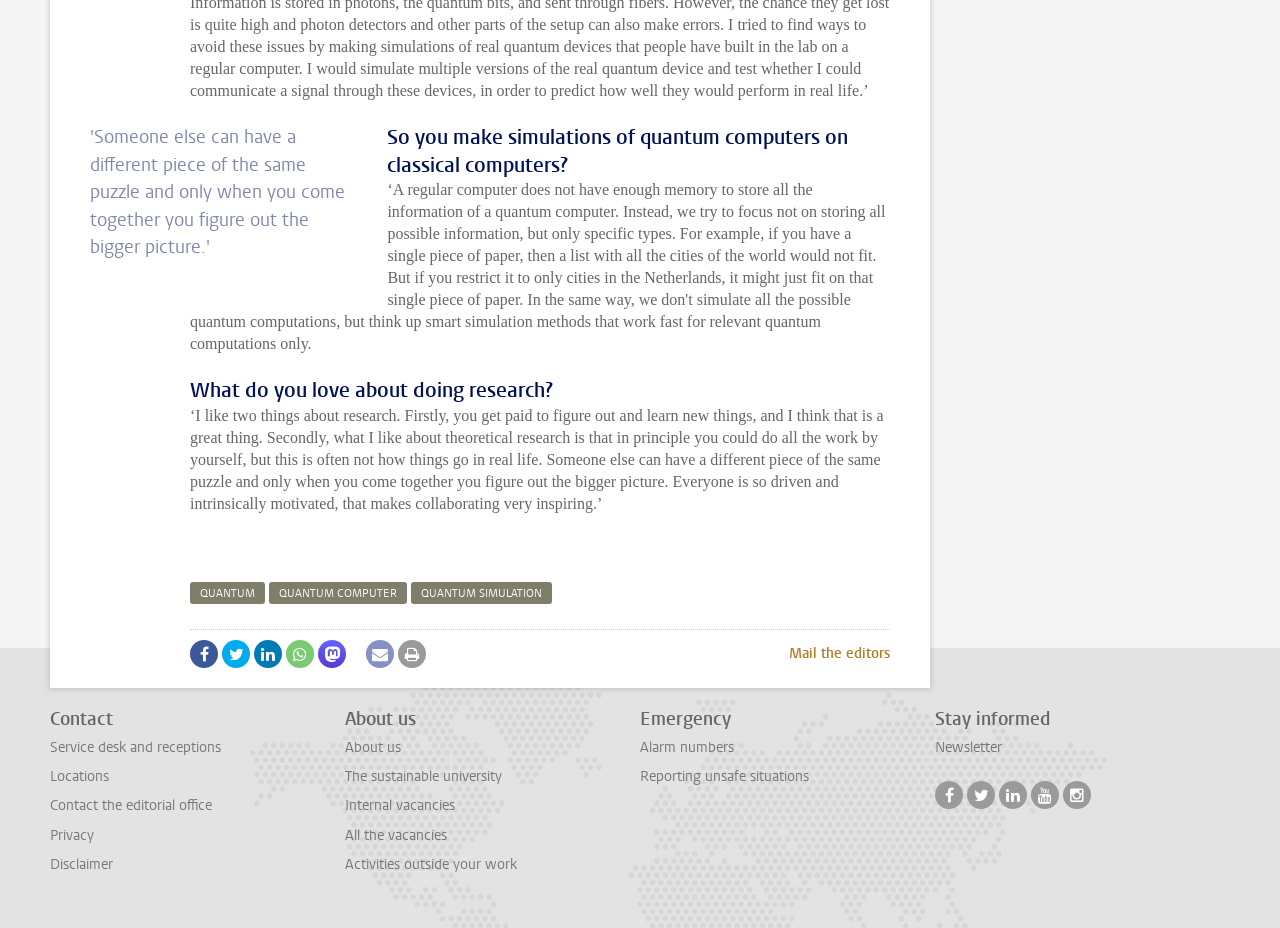Find and specify the bounding box coordinates that correspond to the clickable region for the instruction: "Mail the editors".

[0.616, 0.689, 0.695, 0.719]